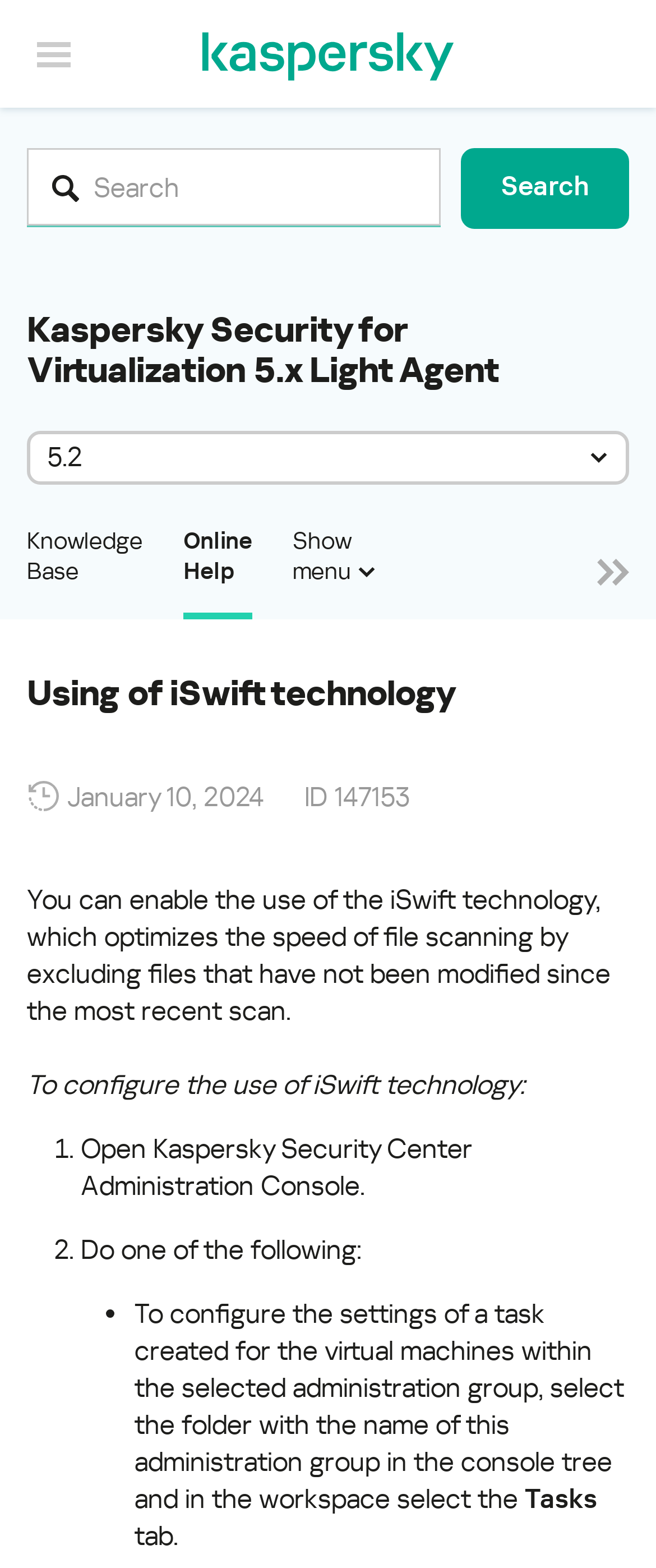Please identify the bounding box coordinates of the element's region that I should click in order to complete the following instruction: "Click on Toggle dropdown". The bounding box coordinates consist of four float numbers between 0 and 1, i.e., [left, top, right, bottom].

[0.041, 0.275, 0.959, 0.309]